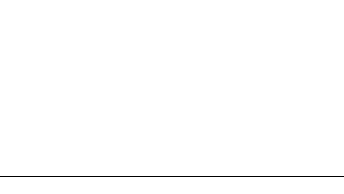Offer an in-depth caption for the image.

The image features a bold and impactful headline titled "Why Do Top Law Firms In The Chicagoland Region Choose CTI Technology?" This text aims to engage viewers by prompting them to consider the advantages that CTI Technology brings to leading law firms in the area. The context suggests that the content likely explores insights into technology solutions tailored for the legal sector, emphasizing issues of cybersecurity and operational efficiency. Additionally, the layout indicates that this section is part of a broader discussion, potentially informing readers about critical technology trends beneficial to the legal profession.